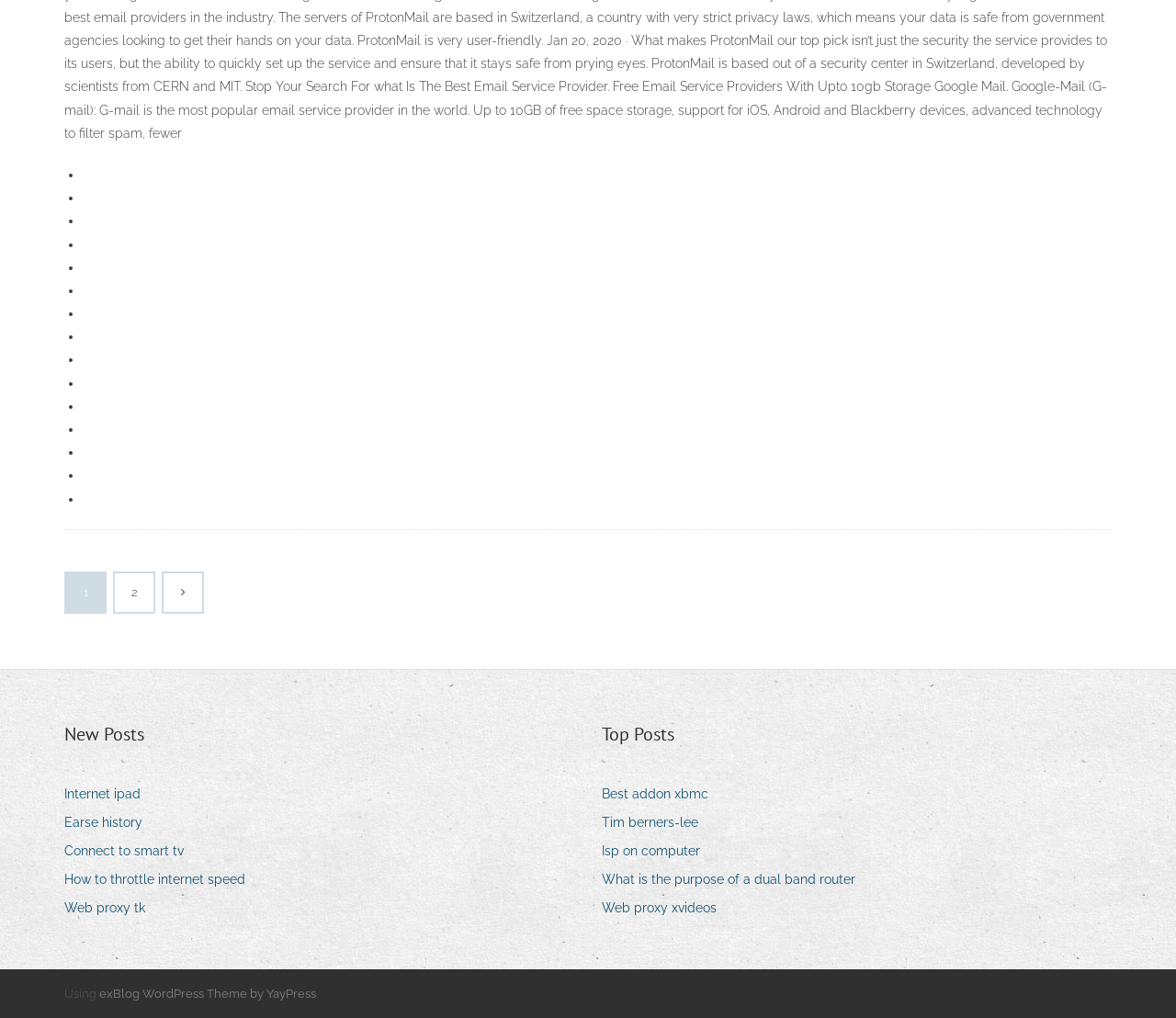Provide the bounding box coordinates for the area that should be clicked to complete the instruction: "Go to 'Top Posts'".

[0.512, 0.707, 0.573, 0.734]